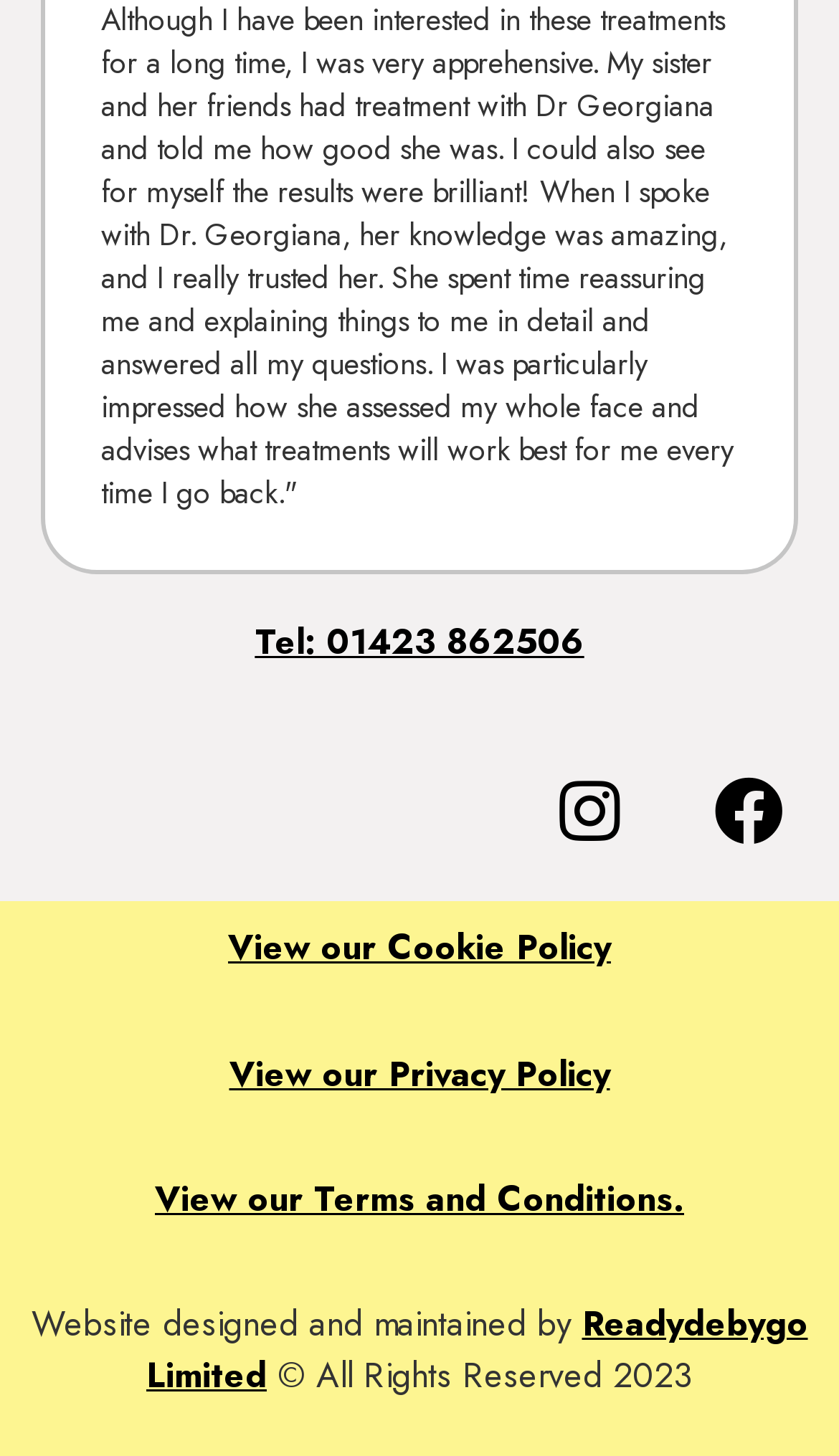Please provide a brief answer to the question using only one word or phrase: 
Who designed and maintained the website?

Readydebygo Limited